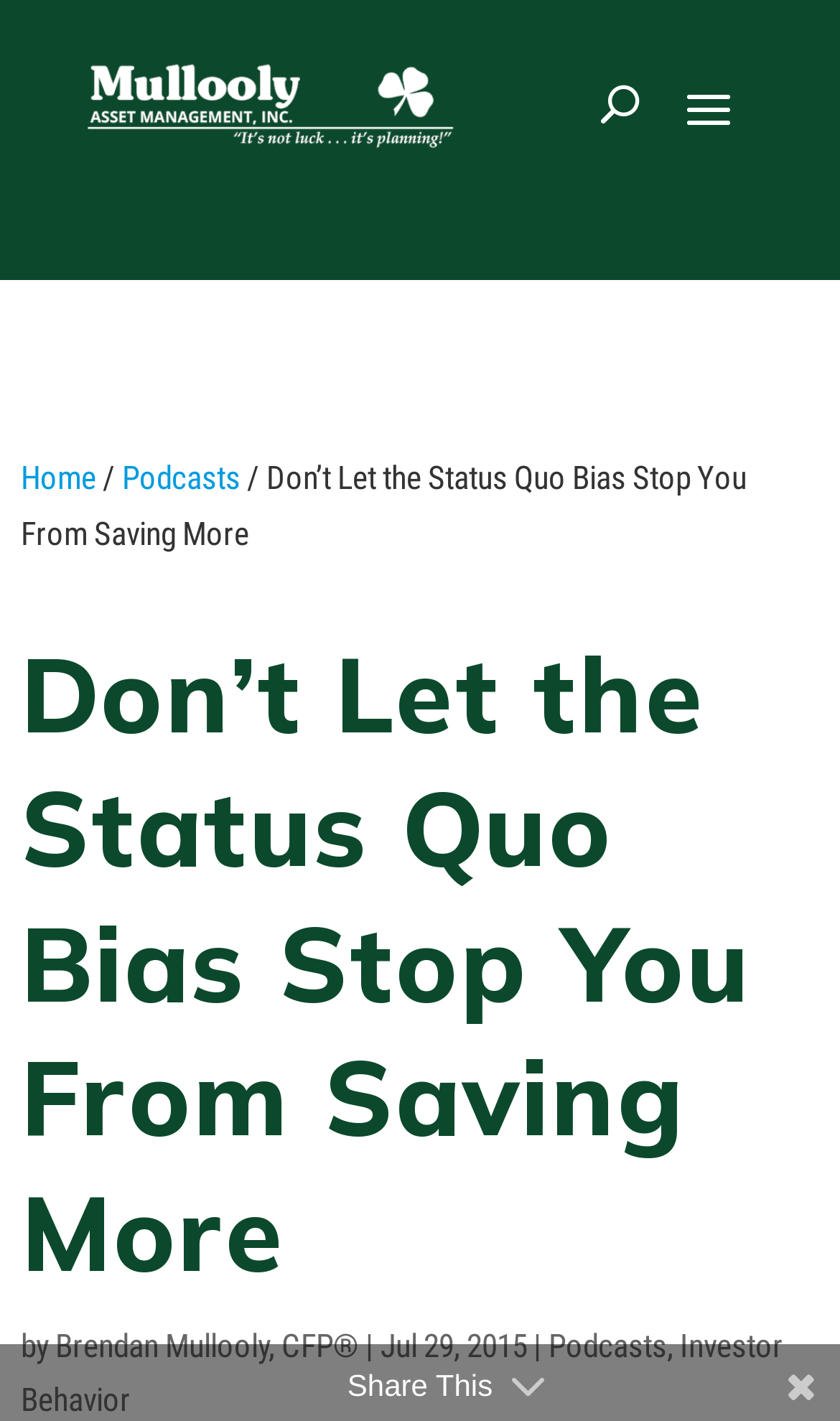What is the date of the article?
Refer to the image and provide a one-word or short phrase answer.

Jul 29, 2015